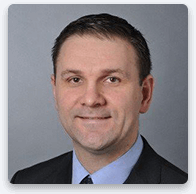Using the information in the image, give a comprehensive answer to the question: 
What degree does Cem C. Karamürsel hold in sports management and marketing?

According to the caption, Cem C. Karamürsel completed a master's program in sports management and marketing in 2012, indicating that he holds a master's degree in this field.